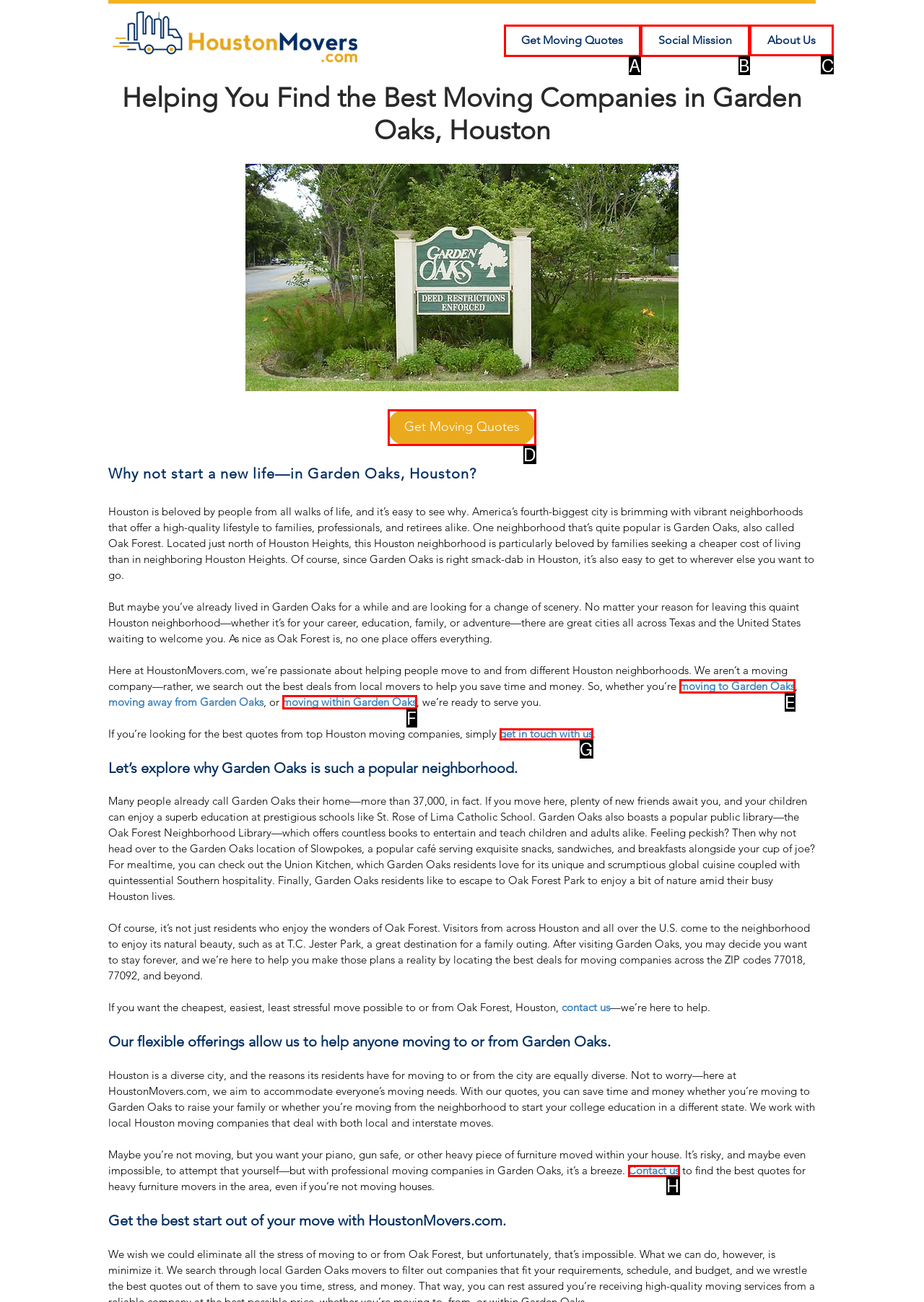Determine which HTML element I should select to execute the task: Click the 'About Us' link
Reply with the corresponding option's letter from the given choices directly.

C